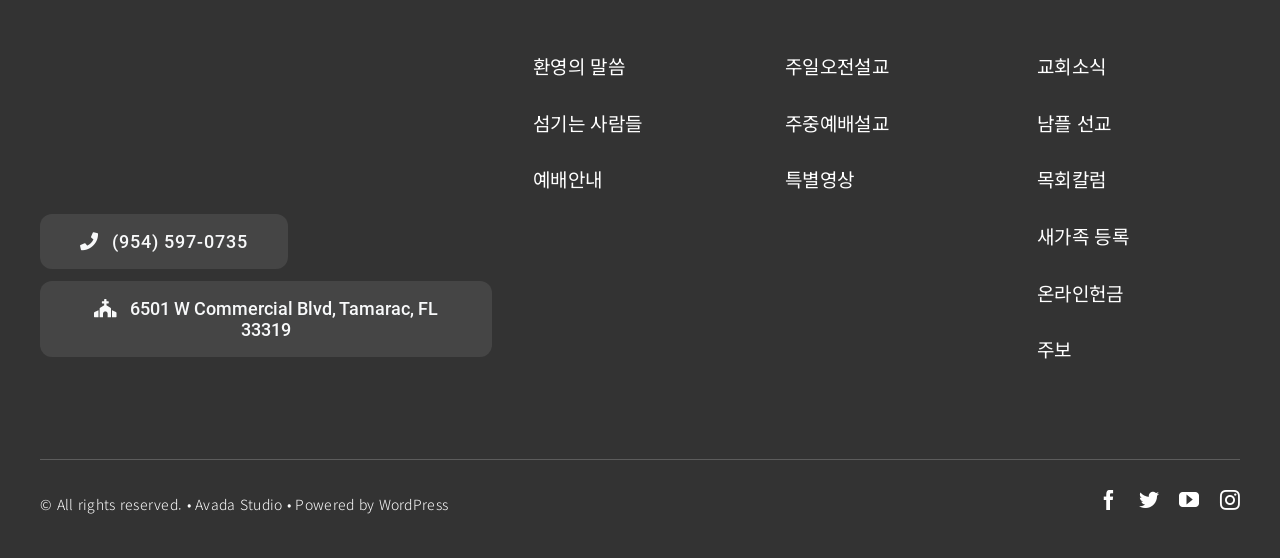Identify the bounding box coordinates for the region to click in order to carry out this instruction: "Follow the church on Facebook". Provide the coordinates using four float numbers between 0 and 1, formatted as [left, top, right, bottom].

[0.858, 0.878, 0.874, 0.914]